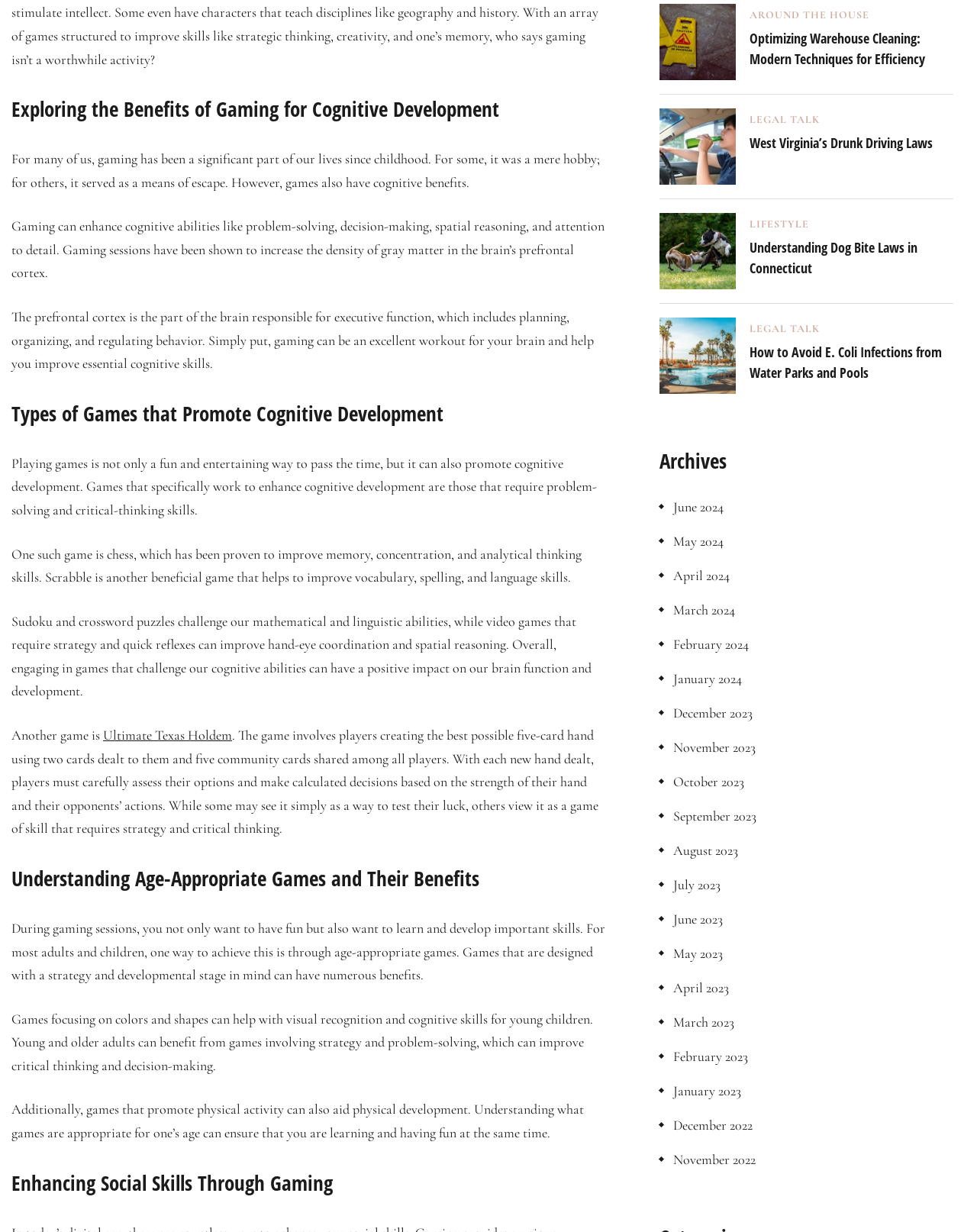Locate the bounding box coordinates of the area that needs to be clicked to fulfill the following instruction: "View the article 'How to Avoid E. Coli Infections from Water Parks and Pools'". The coordinates should be in the format of four float numbers between 0 and 1, namely [left, top, right, bottom].

[0.767, 0.278, 0.976, 0.311]